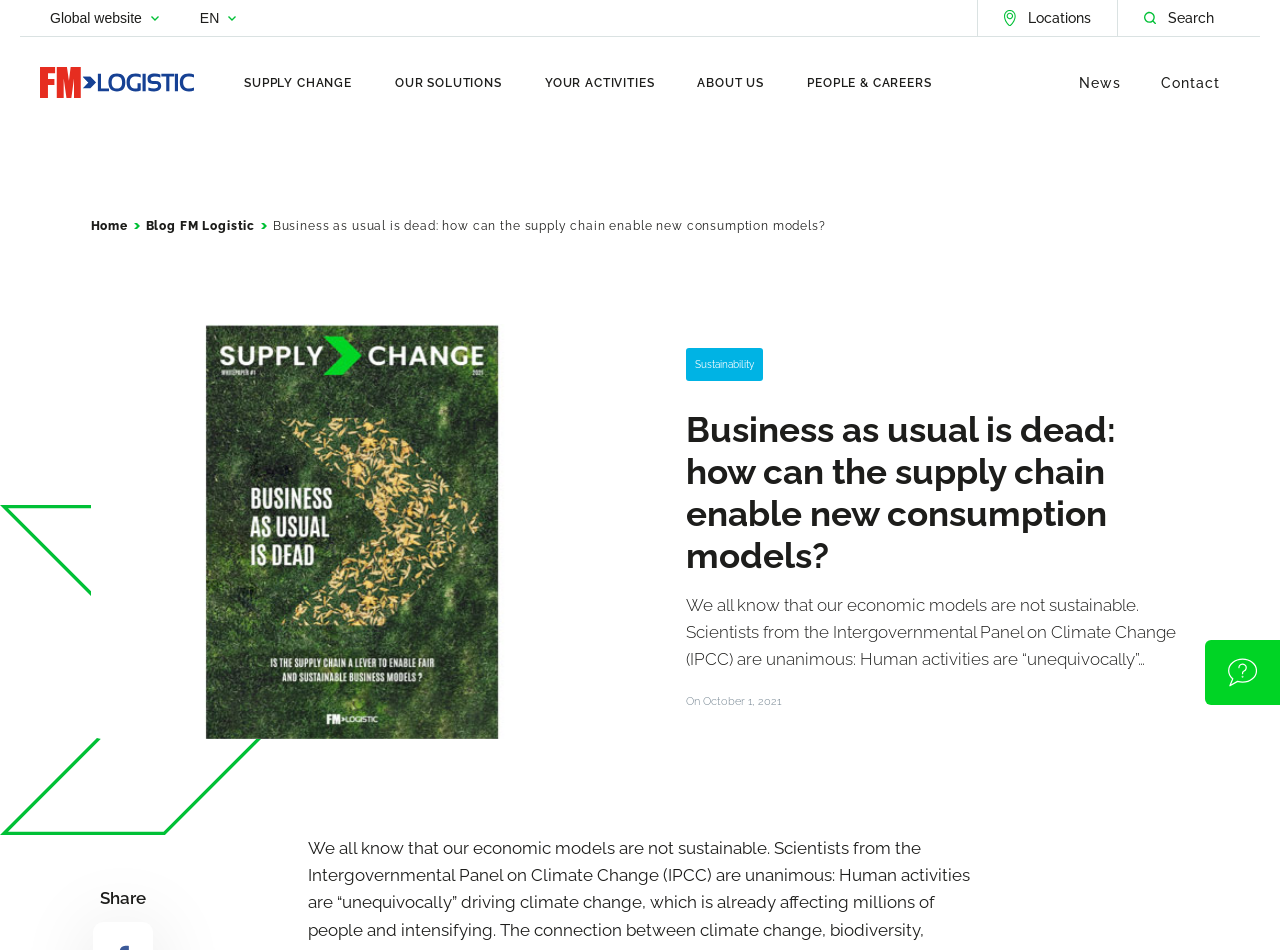Locate the bounding box for the described UI element: "Our solutions". Ensure the coordinates are four float numbers between 0 and 1, formatted as [left, top, right, bottom].

[0.309, 0.079, 0.392, 0.094]